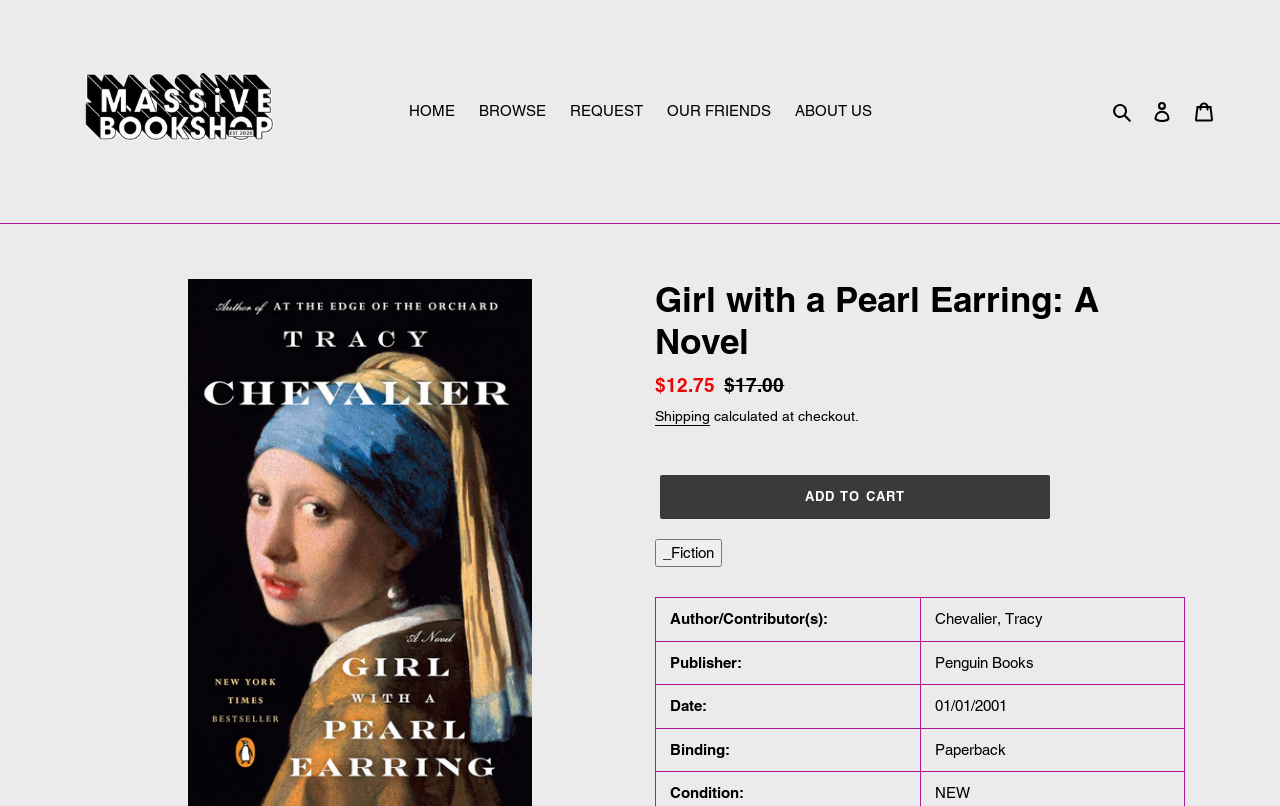Give a concise answer of one word or phrase to the question: 
Who is the author of the book?

Chevalier, Tracy